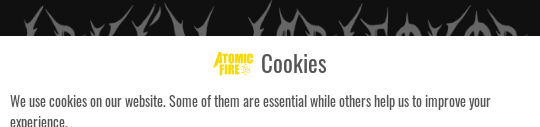Explain in detail what you see in the image.

The image displays a header with the word "Cookies" prominently featured, styled in a bold, modern font. Above the title is the distinctive logo of "Atomic Fire Records," presented in vibrant yellow and white, adding a lively touch to the design. Below the title, there’s text outlining the website's cookie policy, stating that cookies are used to enhance the user experience, with some being essential for functionality. The background is dark, possibly featuring a pattern that complements the metal aesthetic associated with the Atomic Fire Records label. This section serves not only as an informational notice but also reflects the branding identity of Atomic Fire Records, emphasizing their engagement with users regarding privacy and web experience.